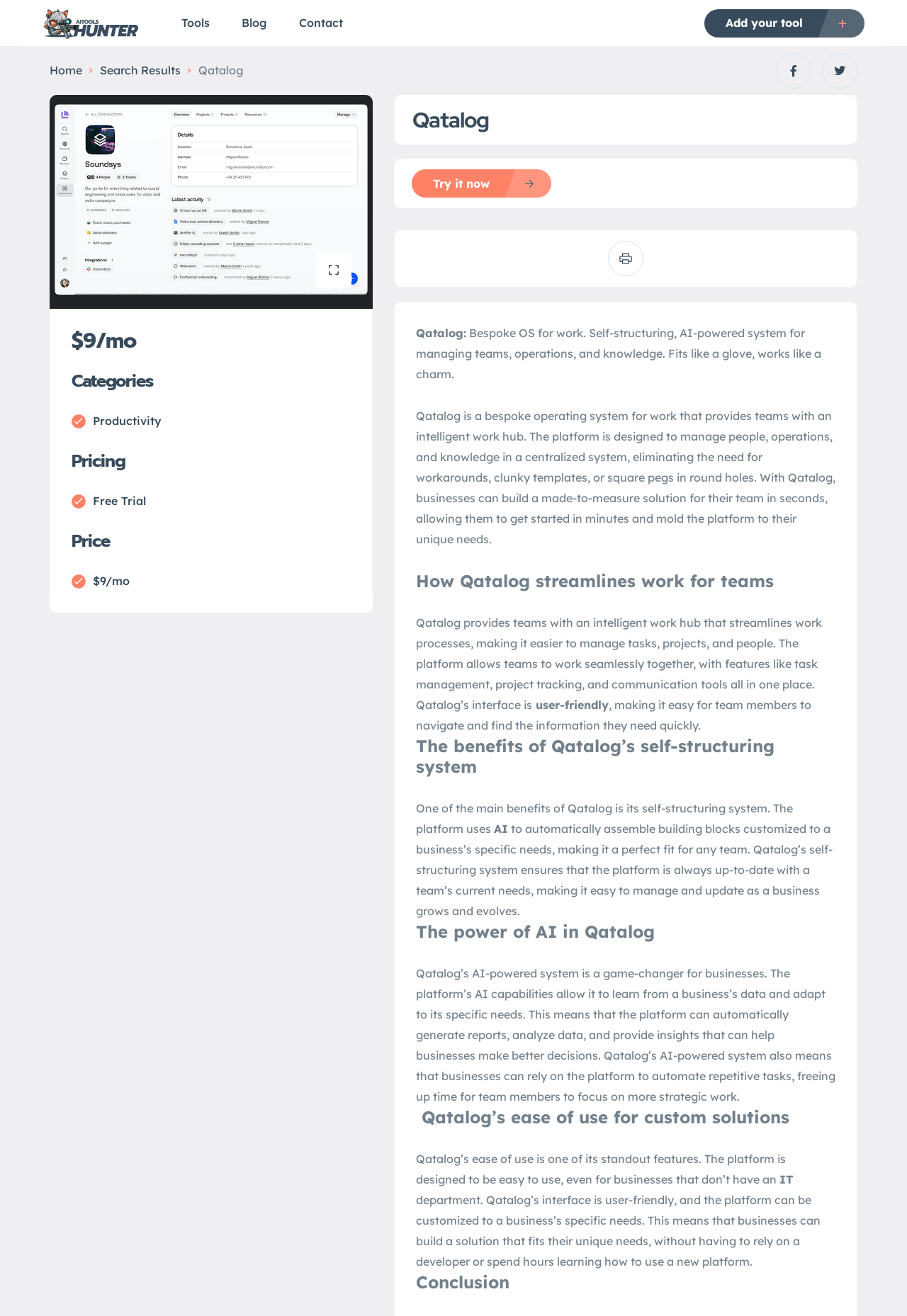Respond to the question below with a single word or phrase:
What is the benefit of Qatalog's self-structuring system?

Perfect fit for any team